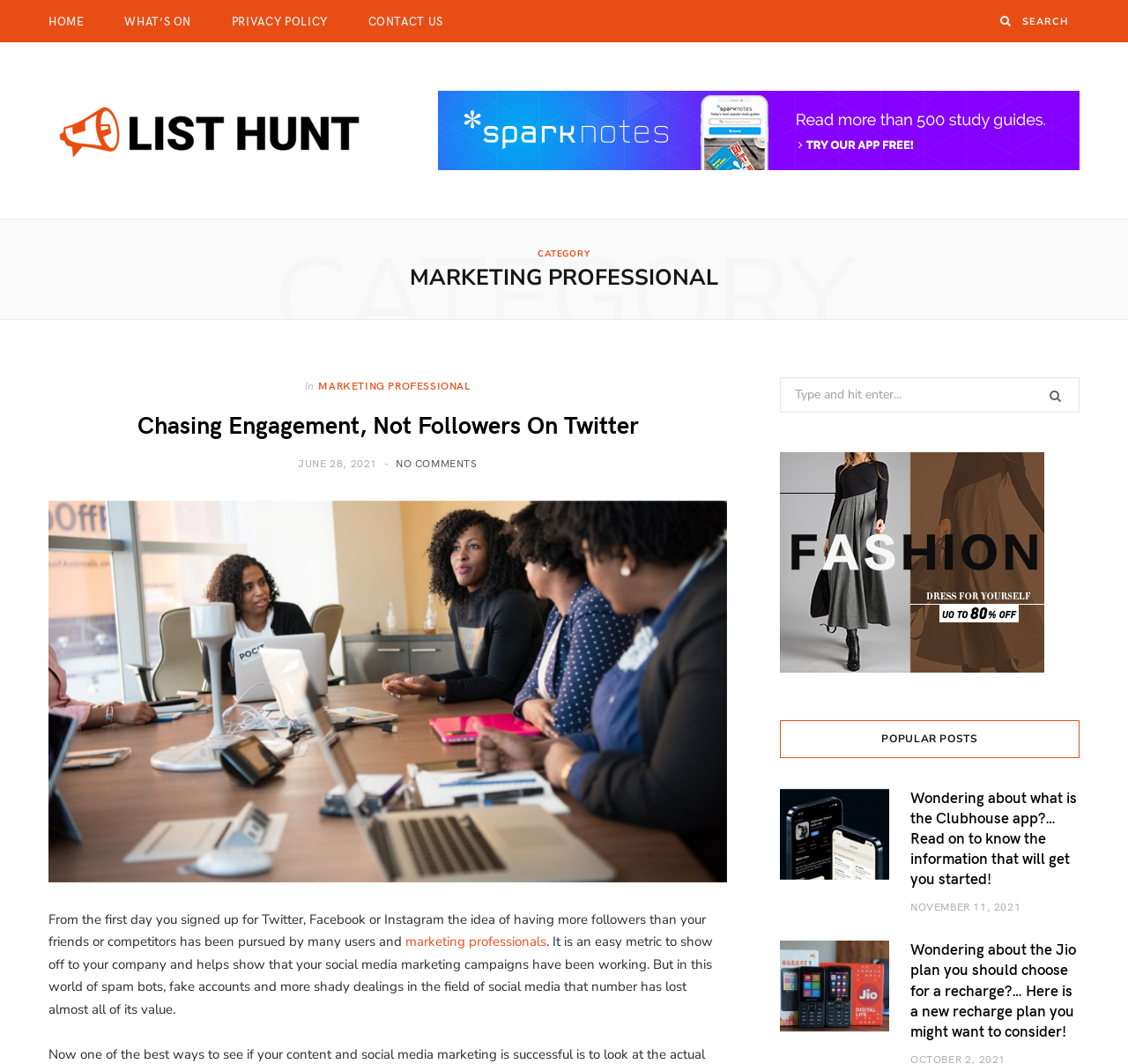Reply to the question with a brief word or phrase: What is the topic of the first post?

Twitter engagement